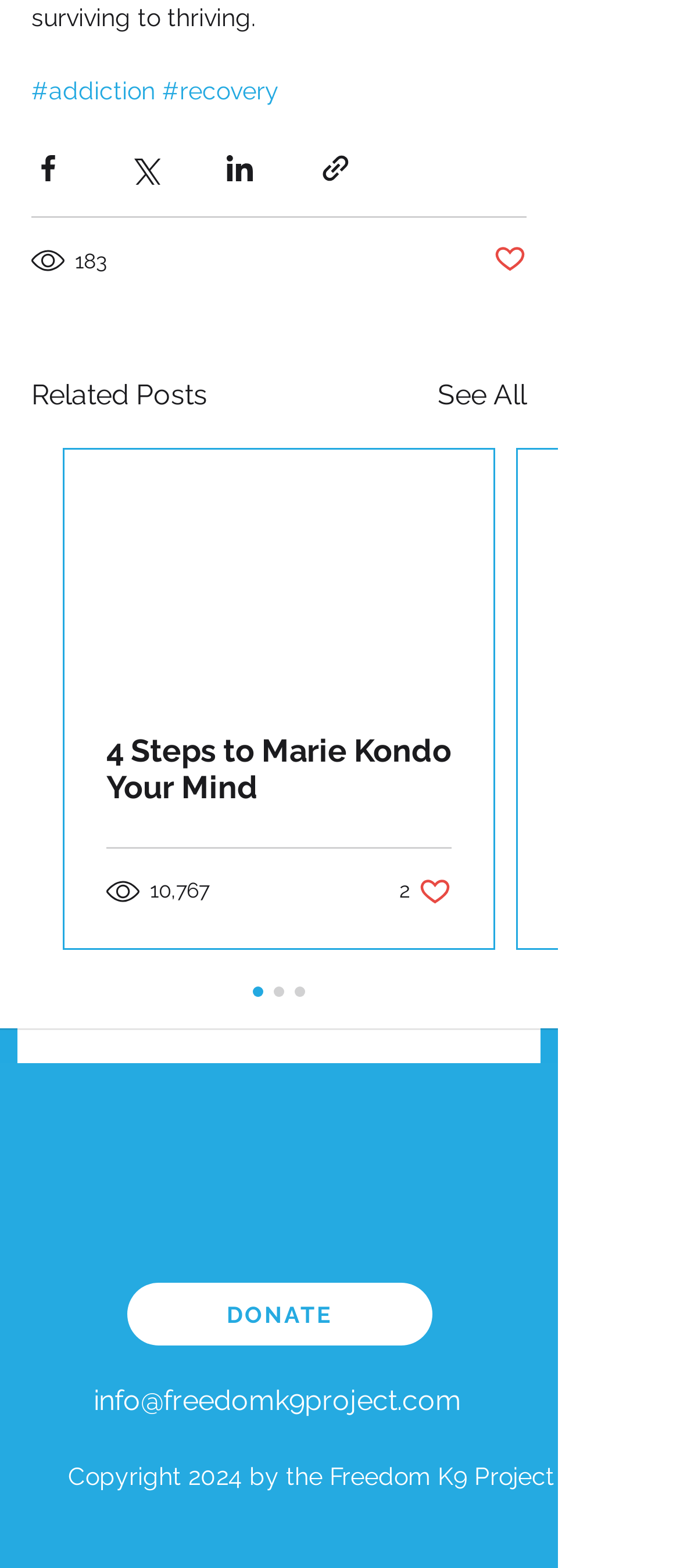What is the number of views for the first related post?
Please utilize the information in the image to give a detailed response to the question.

I looked at the 'Related Posts' section and found the first related post, which has a view count of 10,767.